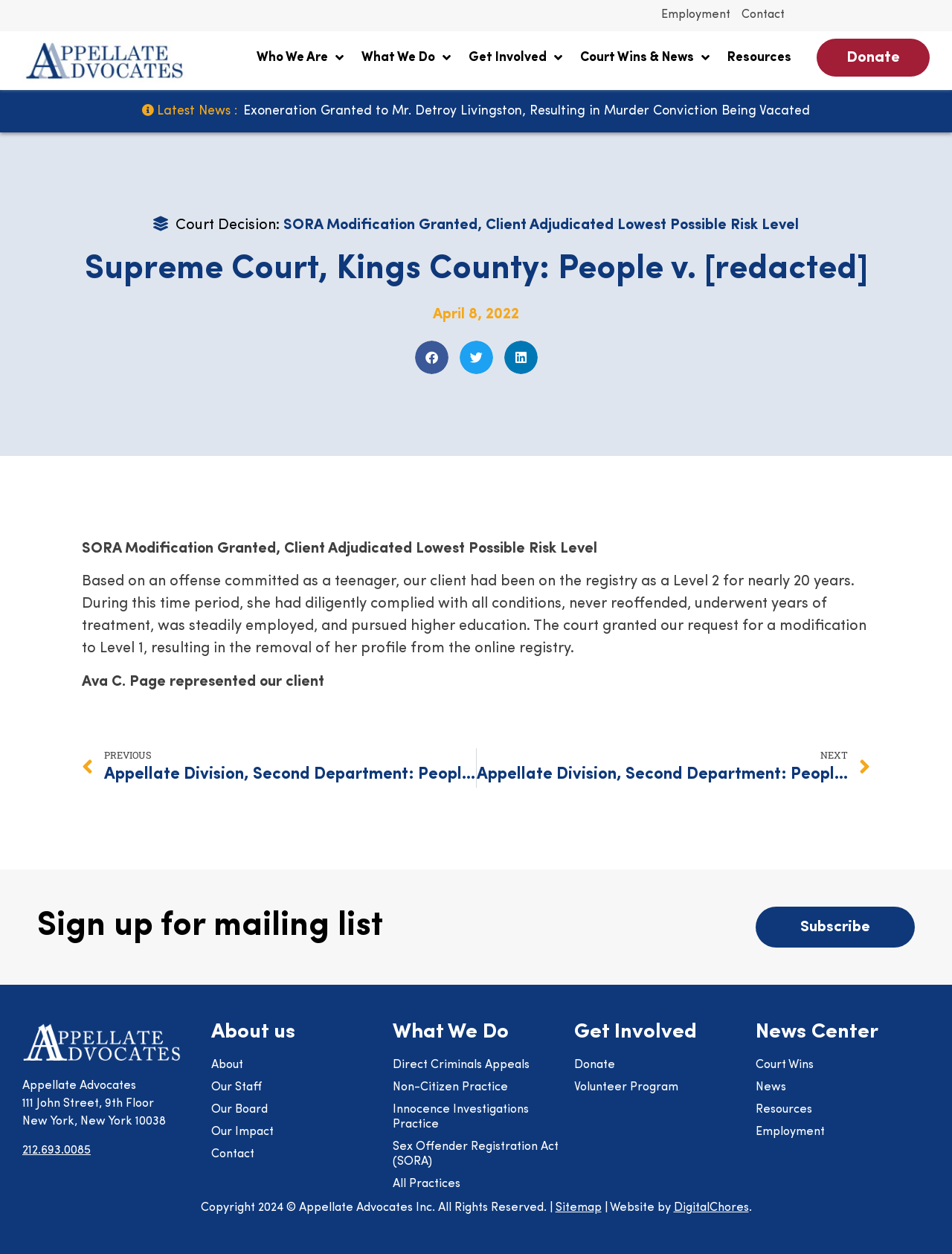Can you give a detailed response to the following question using the information from the image? What is the name of the organization?

I found the answer by looking at the top-left corner of the webpage, where the logo and organization name are typically located. The image 'appelateadvocateslogo' and the text 'Appellate Advocates' are adjacent to each other, indicating that this is the name of the organization.